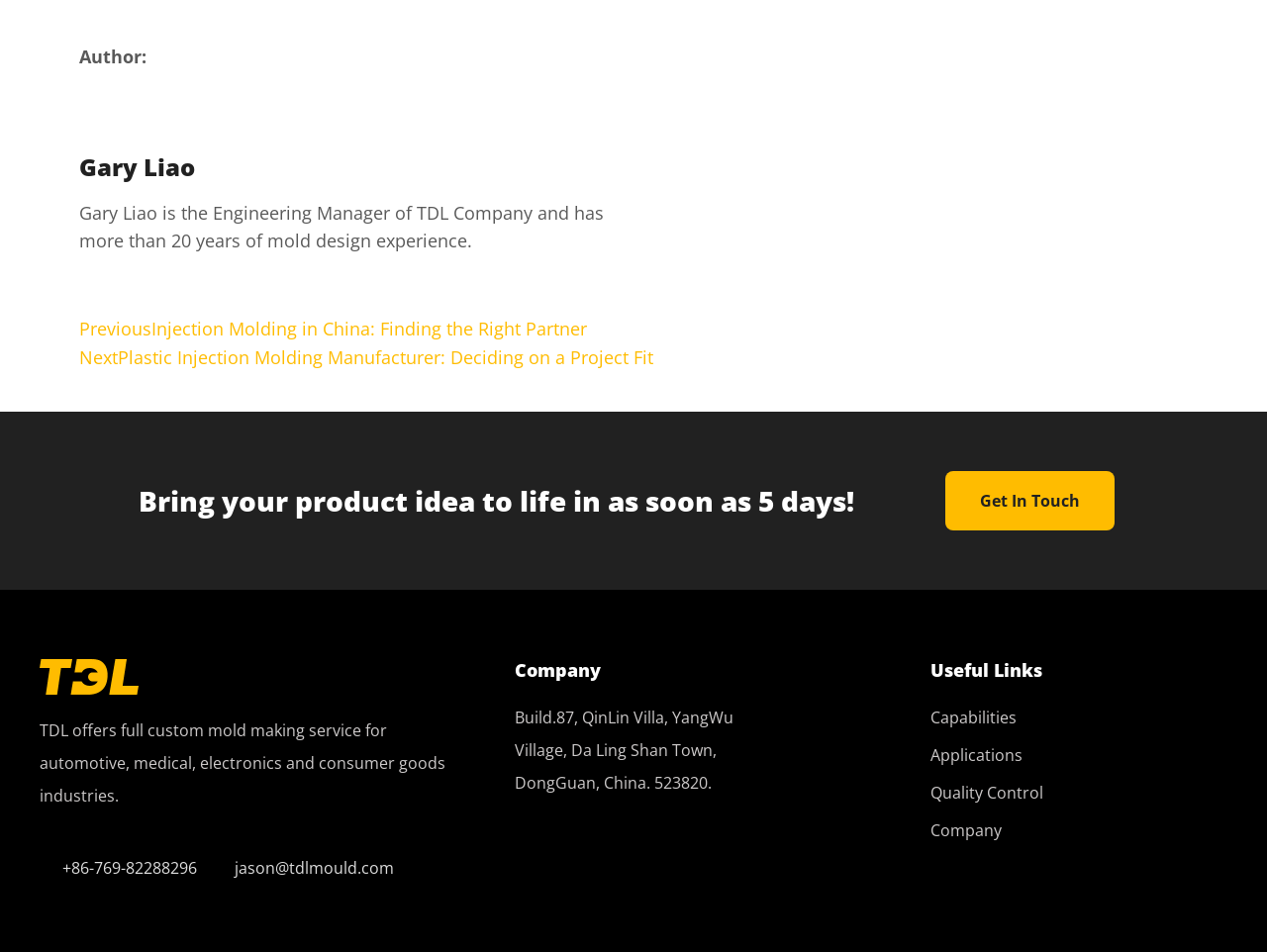Give a short answer to this question using one word or a phrase:
What is the company's location?

DongGuan, China